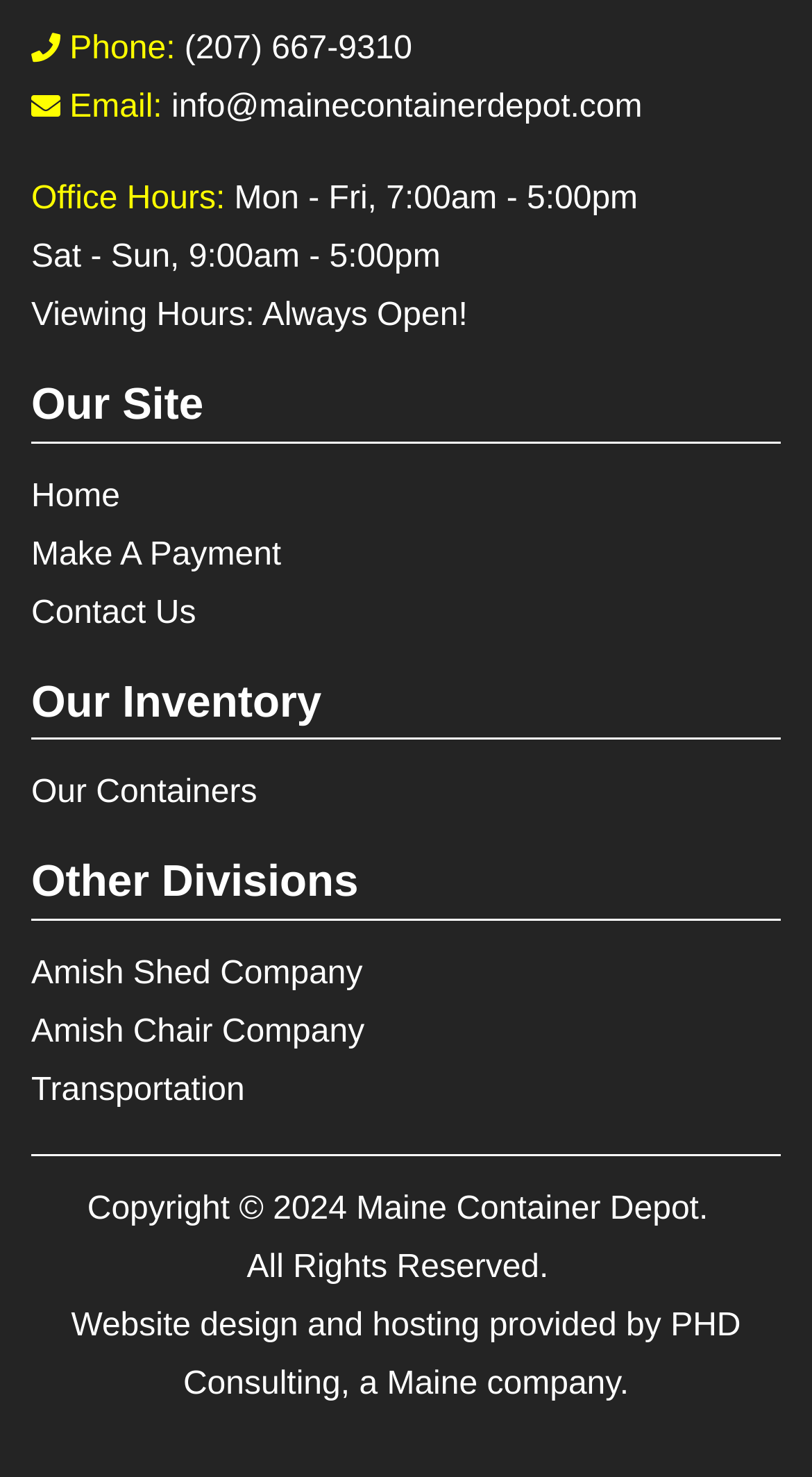What is the phone number of Maine Container Depot?
From the screenshot, provide a brief answer in one word or phrase.

(207) 667-9310